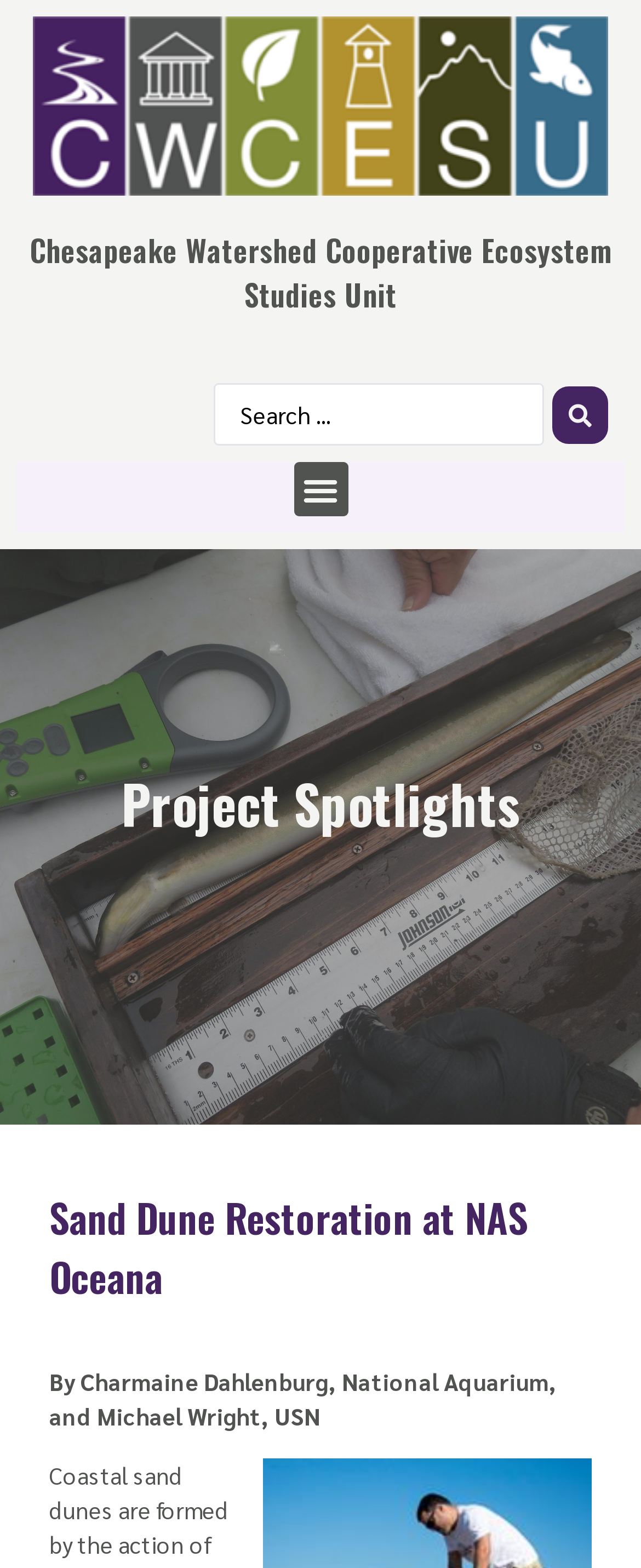Please give a short response to the question using one word or a phrase:
What is the name of the unit?

Chesapeake Watershed Cooperative Ecosystem Studies Unit